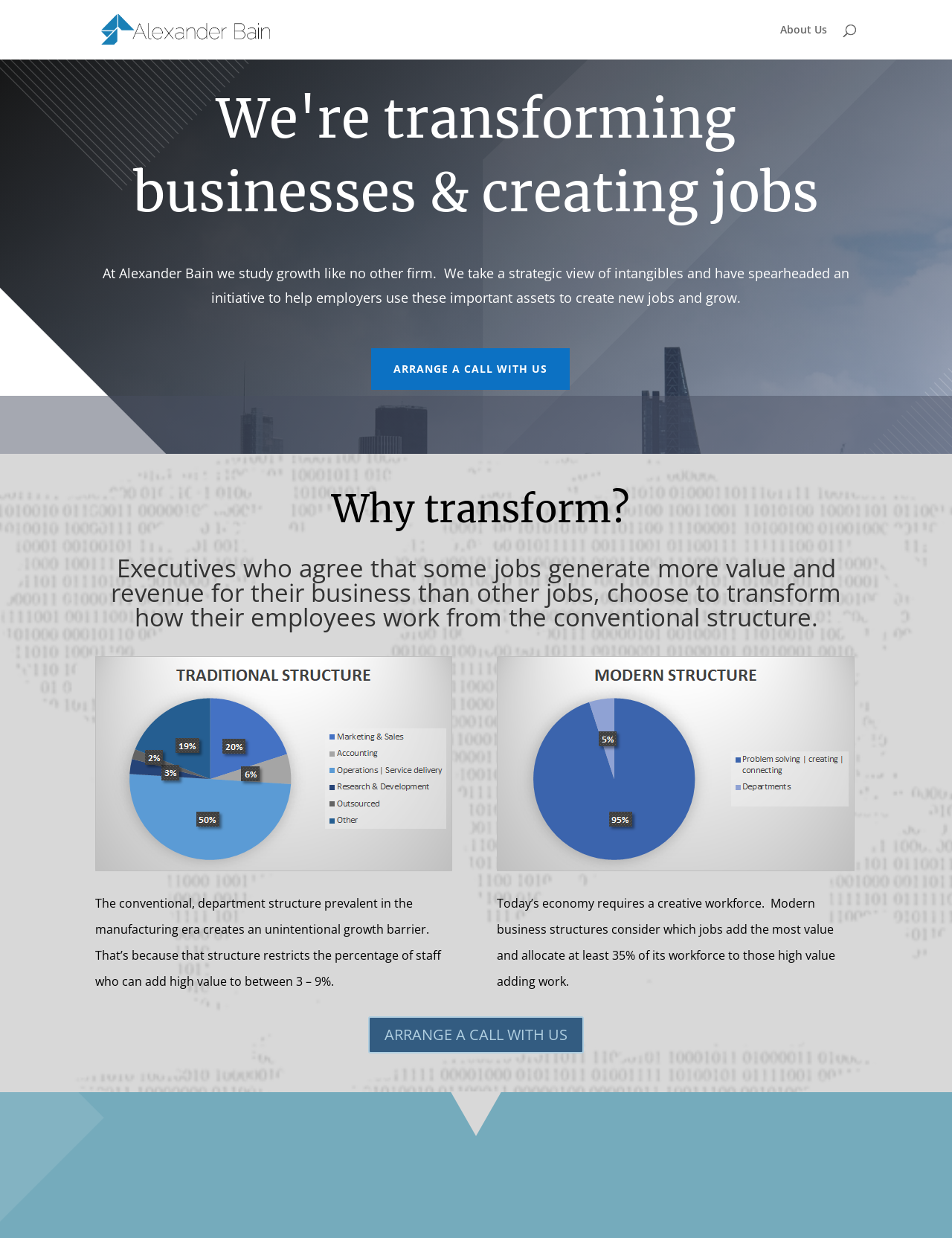What is the recommended percentage of workforce for high value adding work?
Kindly give a detailed and elaborate answer to the question.

The text 'Today’s economy requires a creative workforce. Modern business structures consider which jobs add the most value and allocate at least 35% of its workforce to those high value adding work.' recommends that at least 35% of the workforce should be allocated to high value adding work.